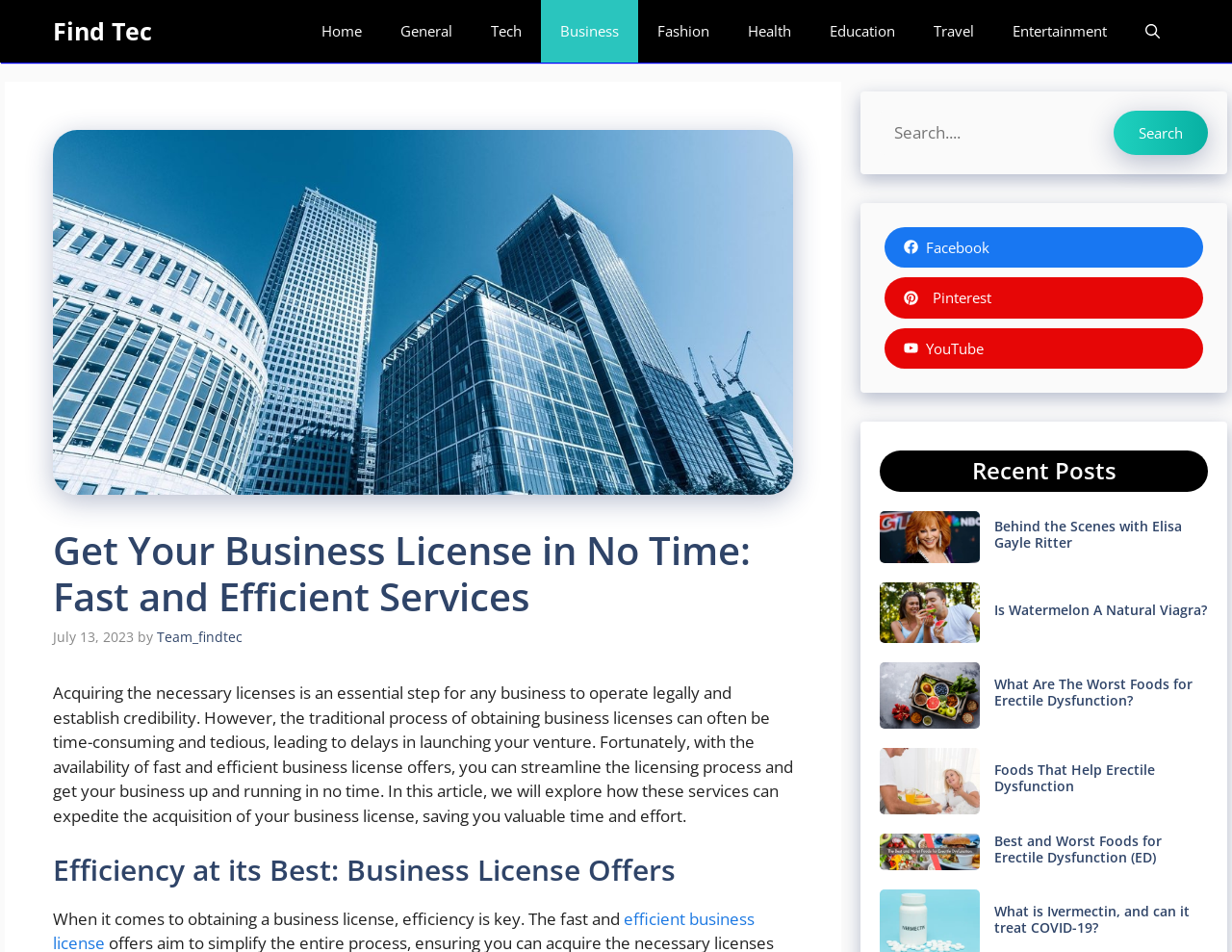Provide the bounding box coordinates of the HTML element this sentence describes: "Fashion". The bounding box coordinates consist of four float numbers between 0 and 1, i.e., [left, top, right, bottom].

[0.518, 0.0, 0.591, 0.066]